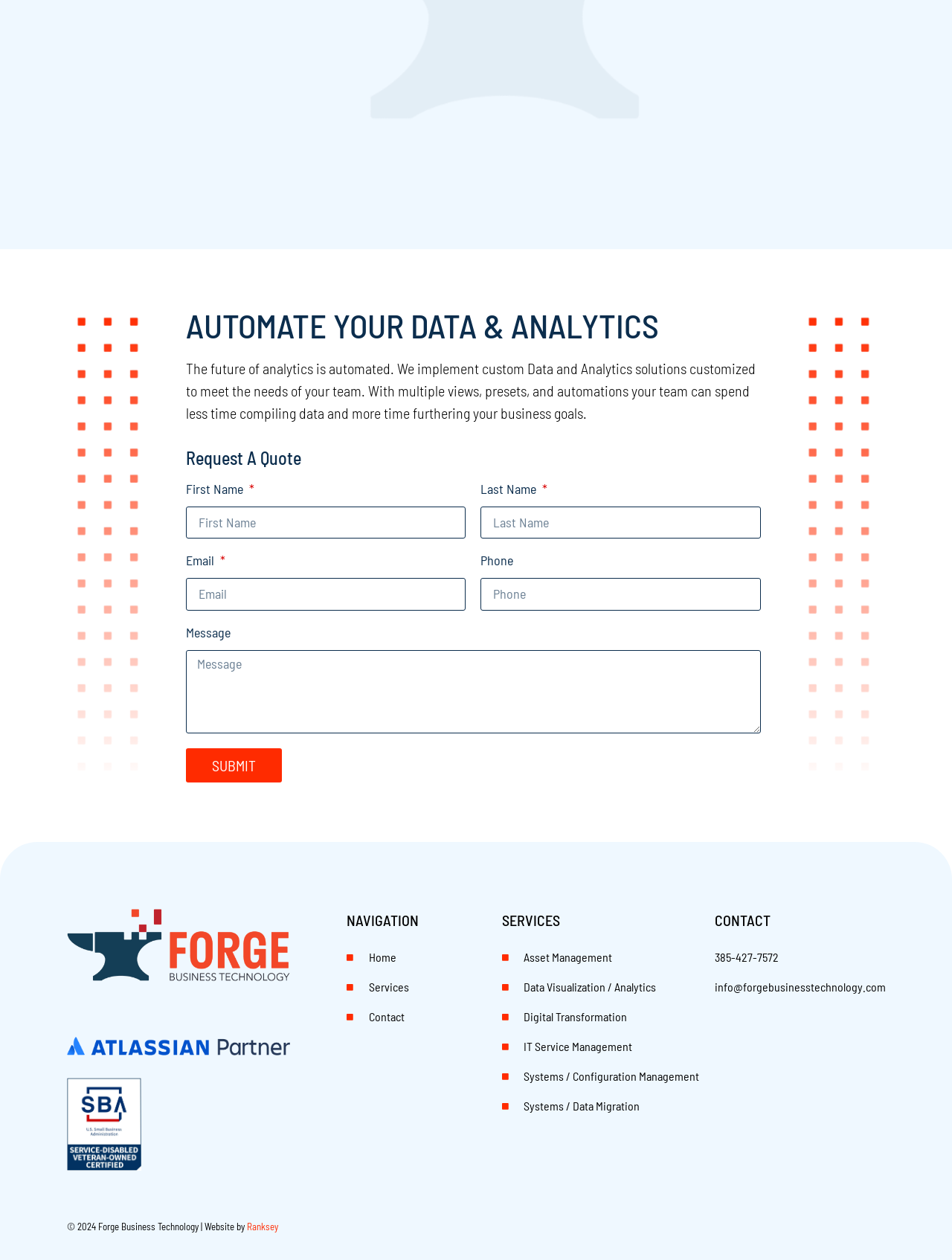How many textboxes are required?
Answer the question in as much detail as possible.

There are three required textboxes: 'First Name *', 'Last Name *', and 'Email *'. These textboxes are marked as required, indicating that they must be filled in.